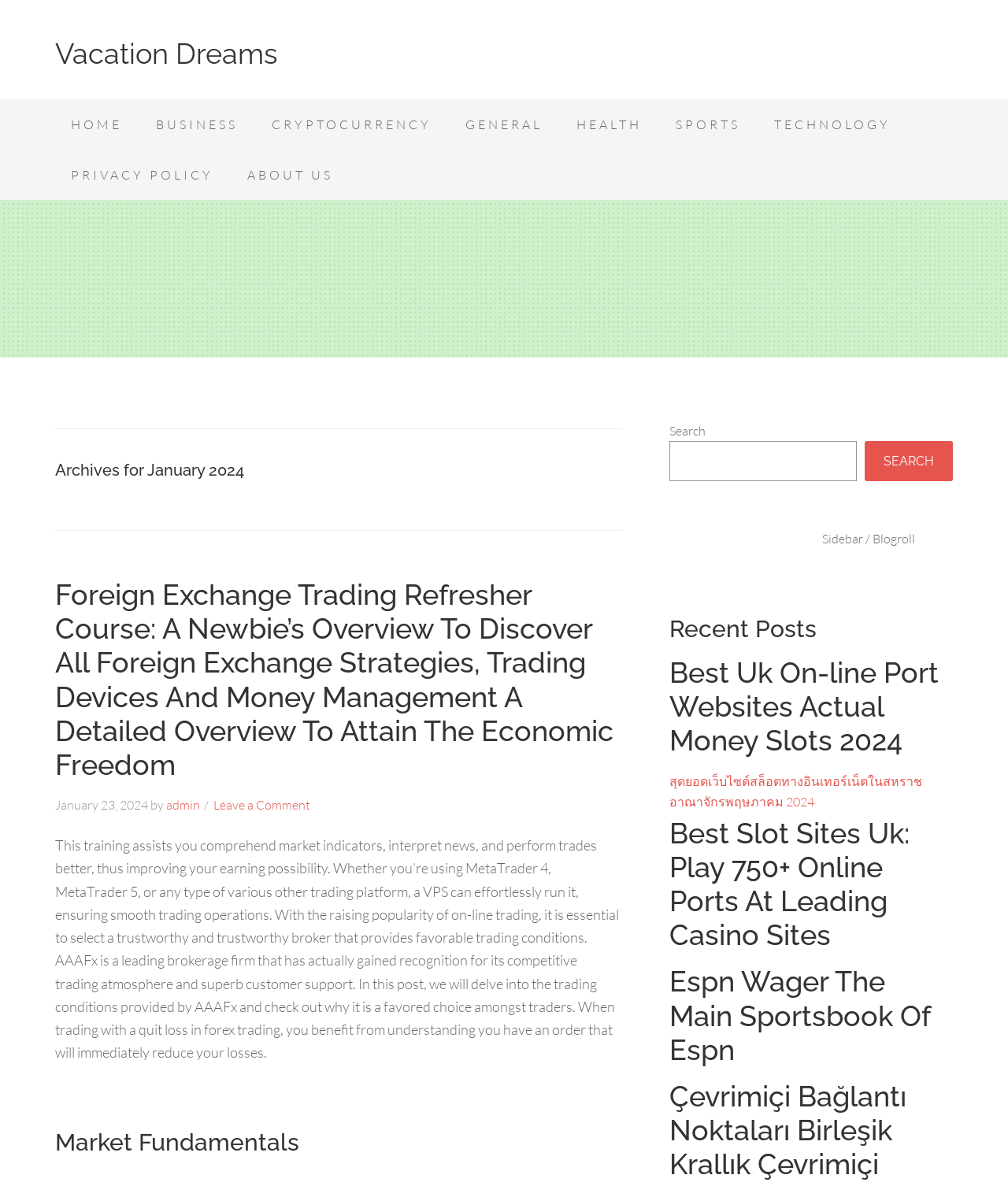What is the purpose of the search box?
Using the information from the image, give a concise answer in one word or a short phrase.

To search the website